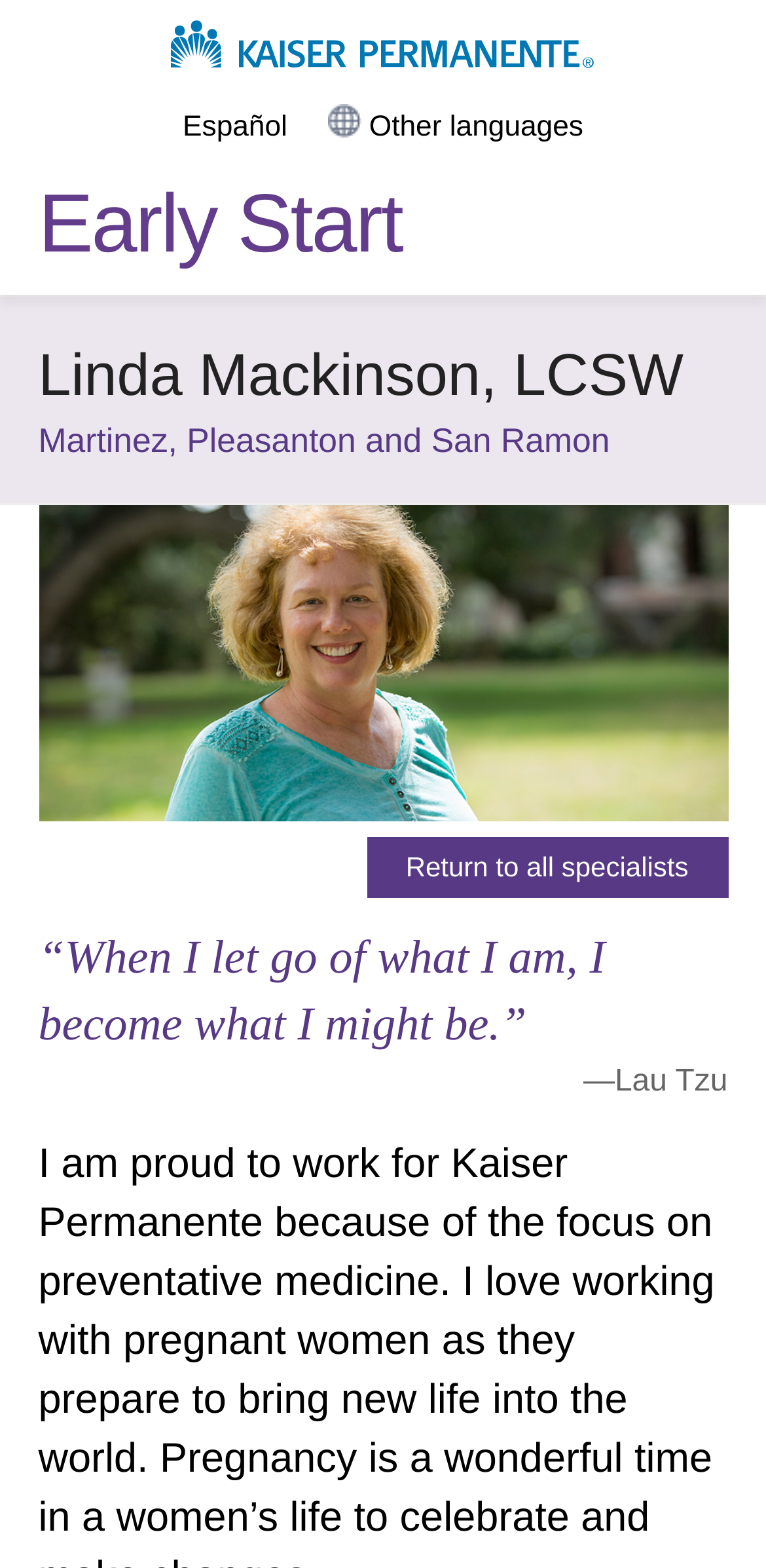What is the organization associated with the specialist?
Answer the question with a single word or phrase by looking at the picture.

Kaiser Permanente